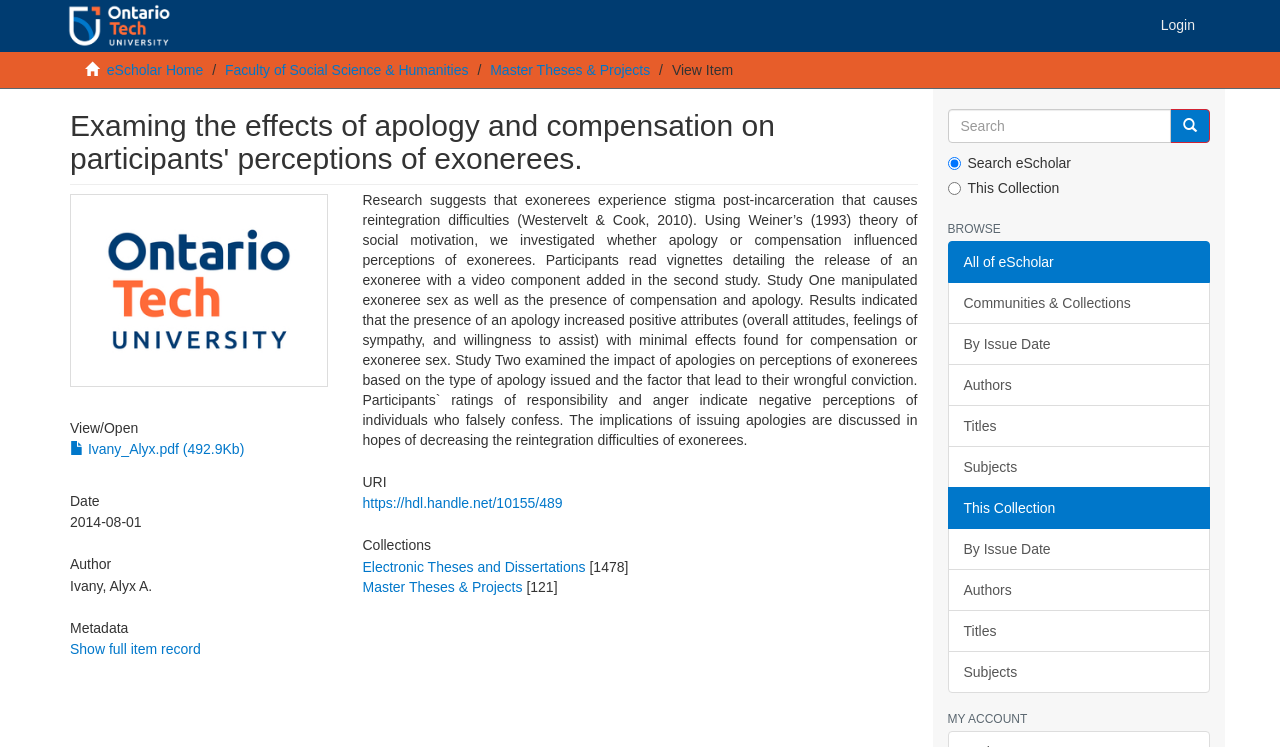What is the title of the research?
Provide a short answer using one word or a brief phrase based on the image.

Examing the effects of apology and compensation on participants' perceptions of exonerees.